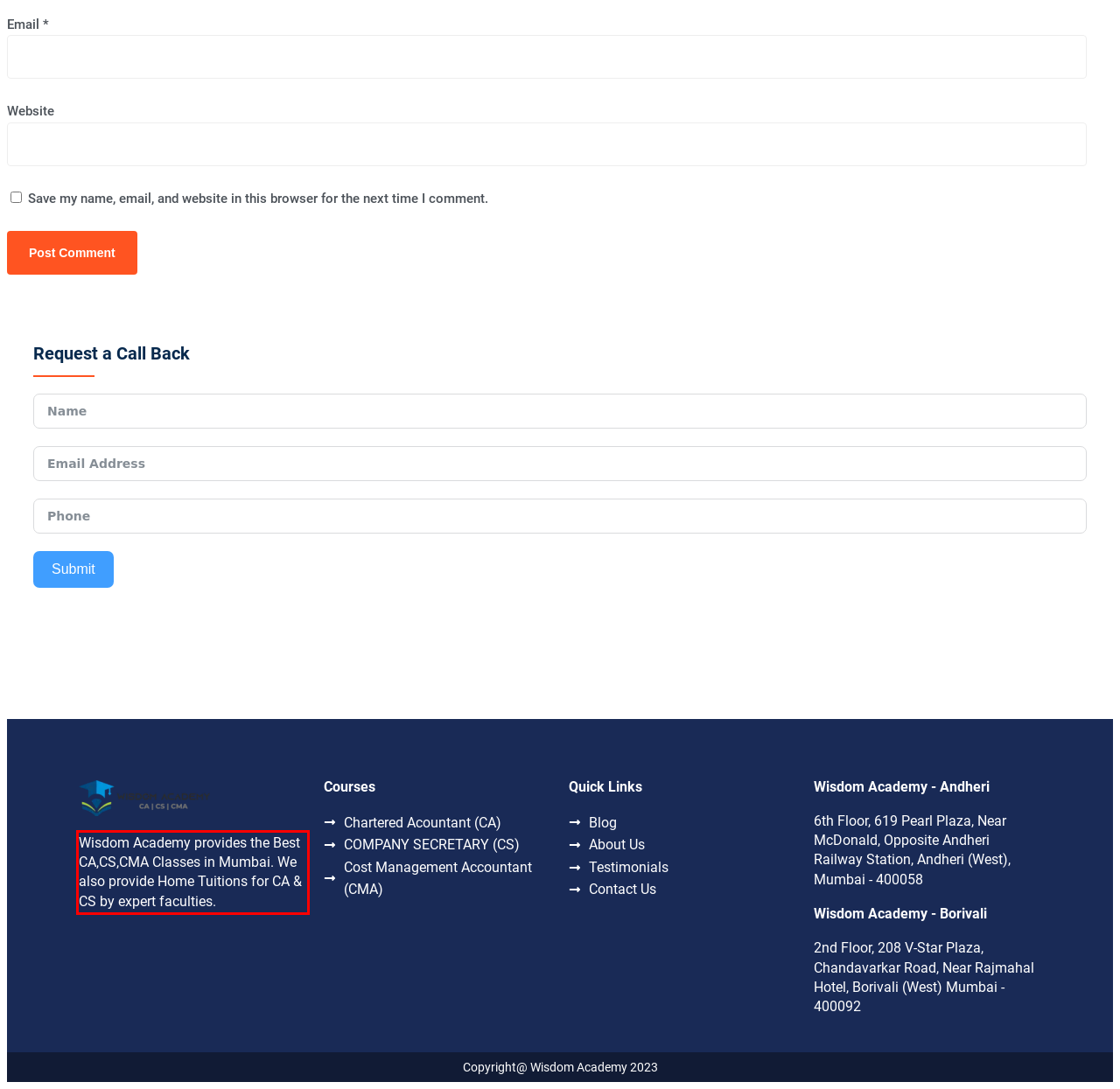Please examine the webpage screenshot containing a red bounding box and use OCR to recognize and output the text inside the red bounding box.

Wisdom Academy provides the Best CA,CS,CMA Classes in Mumbai. We also provide Home Tuitions for CA & CS by expert faculties.